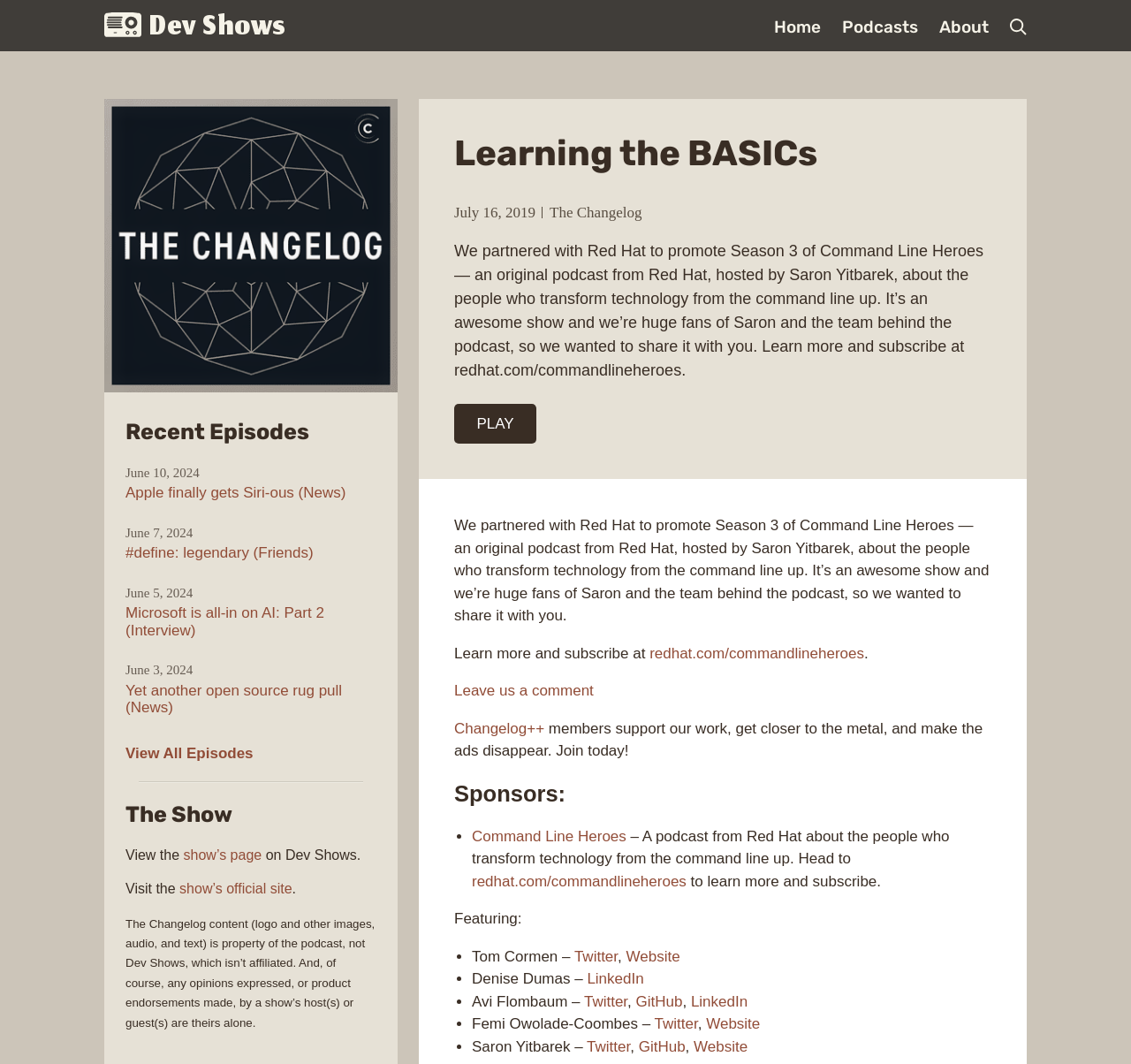Please answer the following query using a single word or phrase: 
How many episodes are listed under 'Recent Episodes from The Changelog'?

5